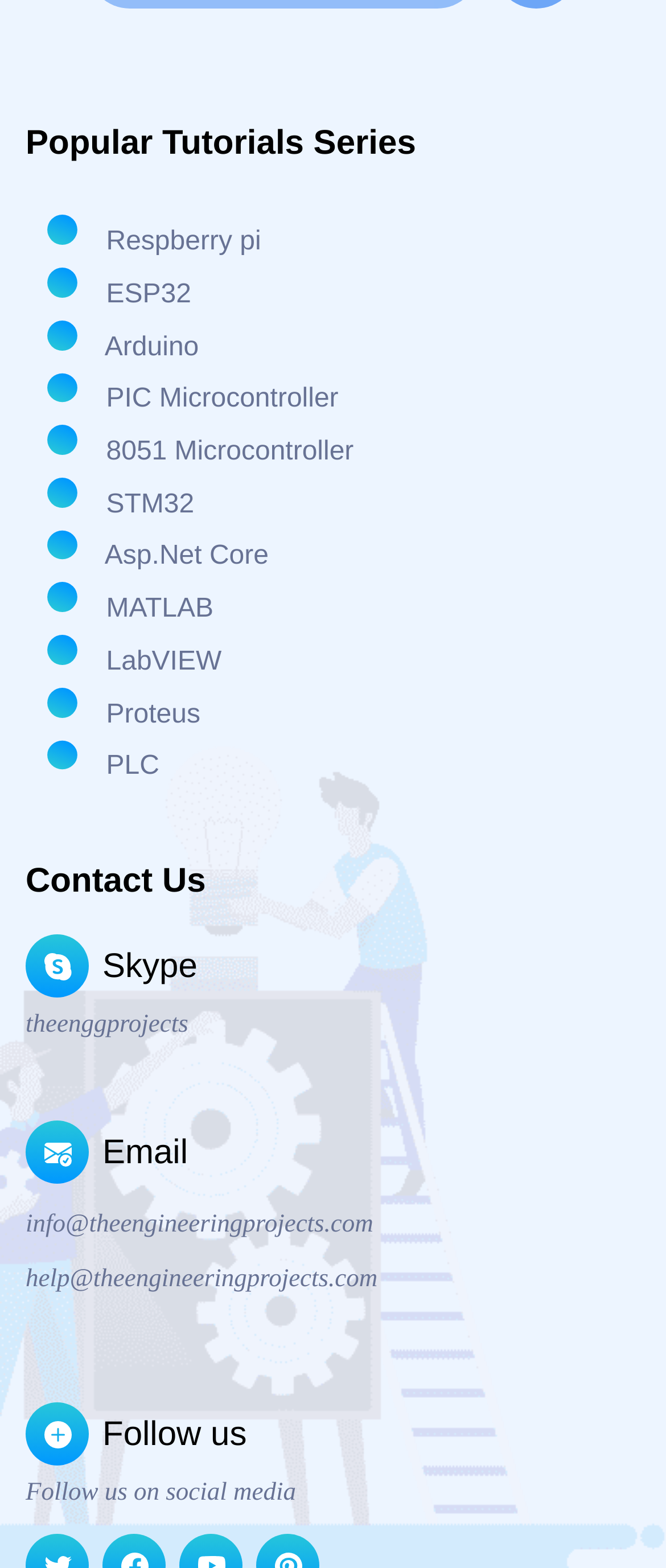Please specify the bounding box coordinates of the element that should be clicked to execute the given instruction: 'Send an email to info@theengineeringprojects.com'. Ensure the coordinates are four float numbers between 0 and 1, expressed as [left, top, right, bottom].

[0.038, 0.773, 0.885, 0.79]